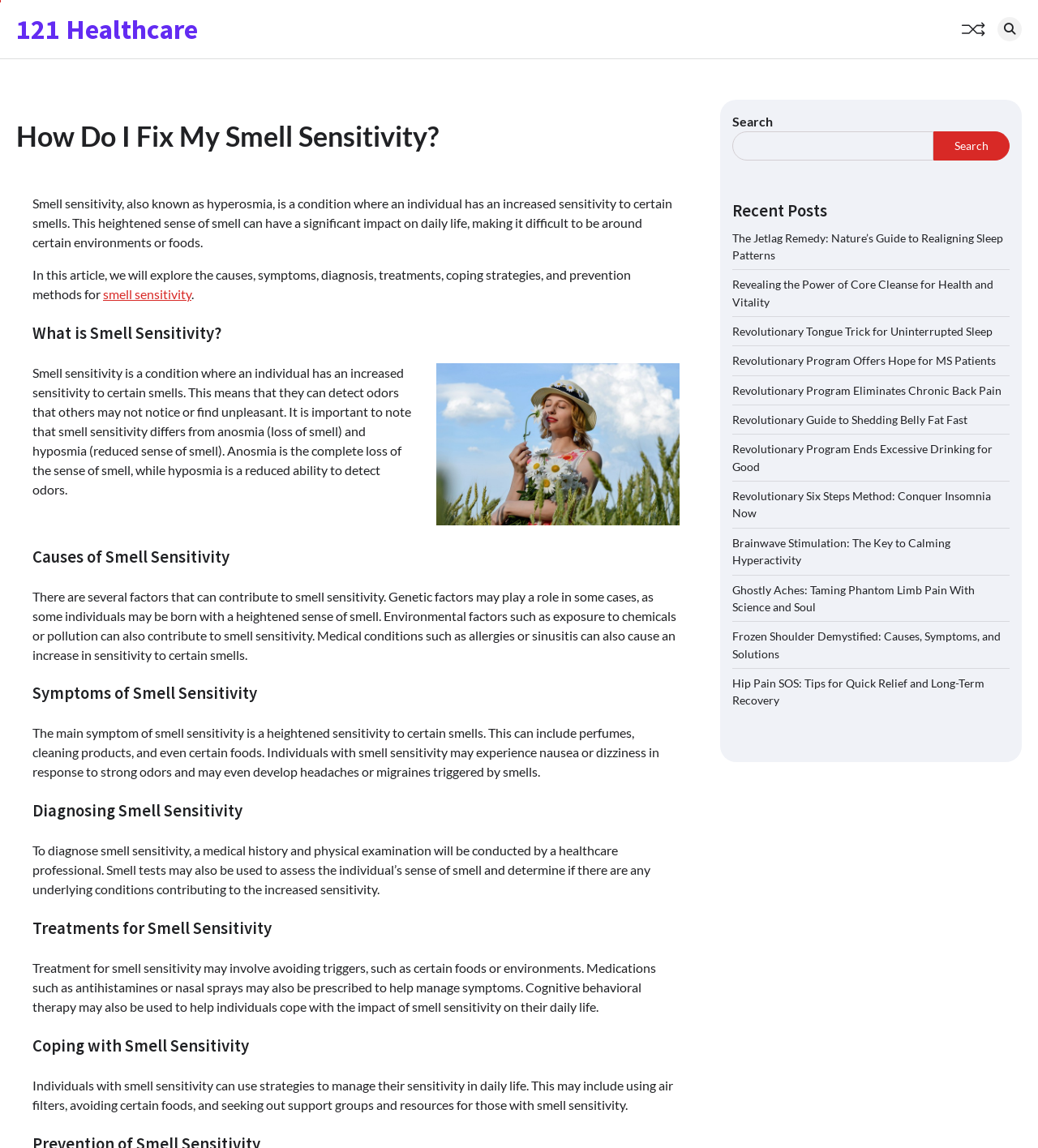Please reply to the following question using a single word or phrase: 
What is the topic of the first recent post?

Jetlag remedy